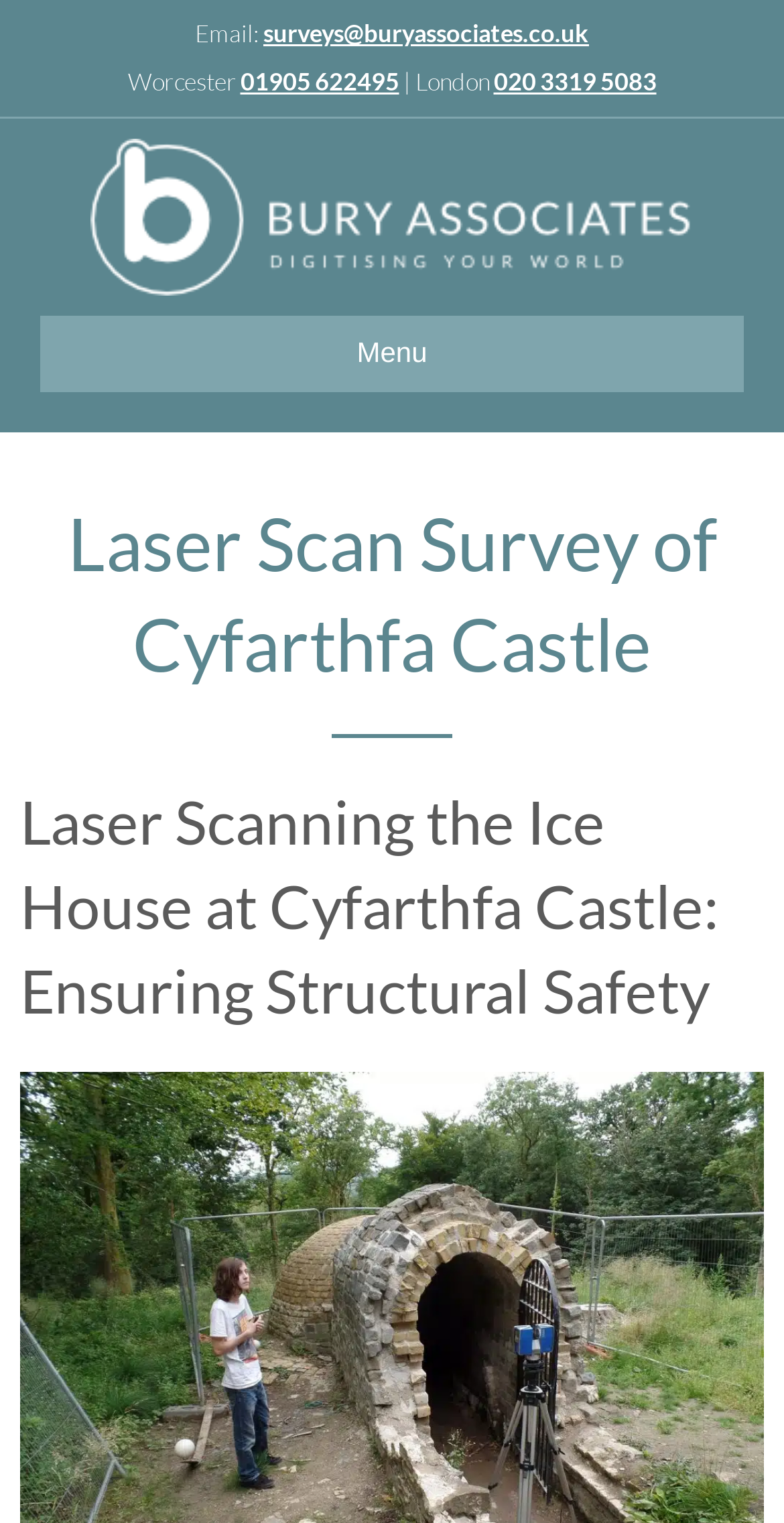Determine the main text heading of the webpage and provide its content.

Laser Scan Survey of Cyfarthfa Castle